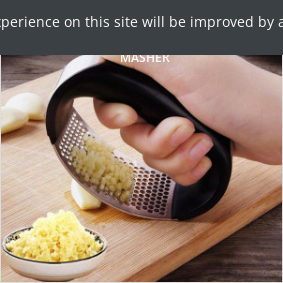What is the surface that the garlic is pressed against?
Using the image provided, answer with just one word or phrase.

Metallic mesh